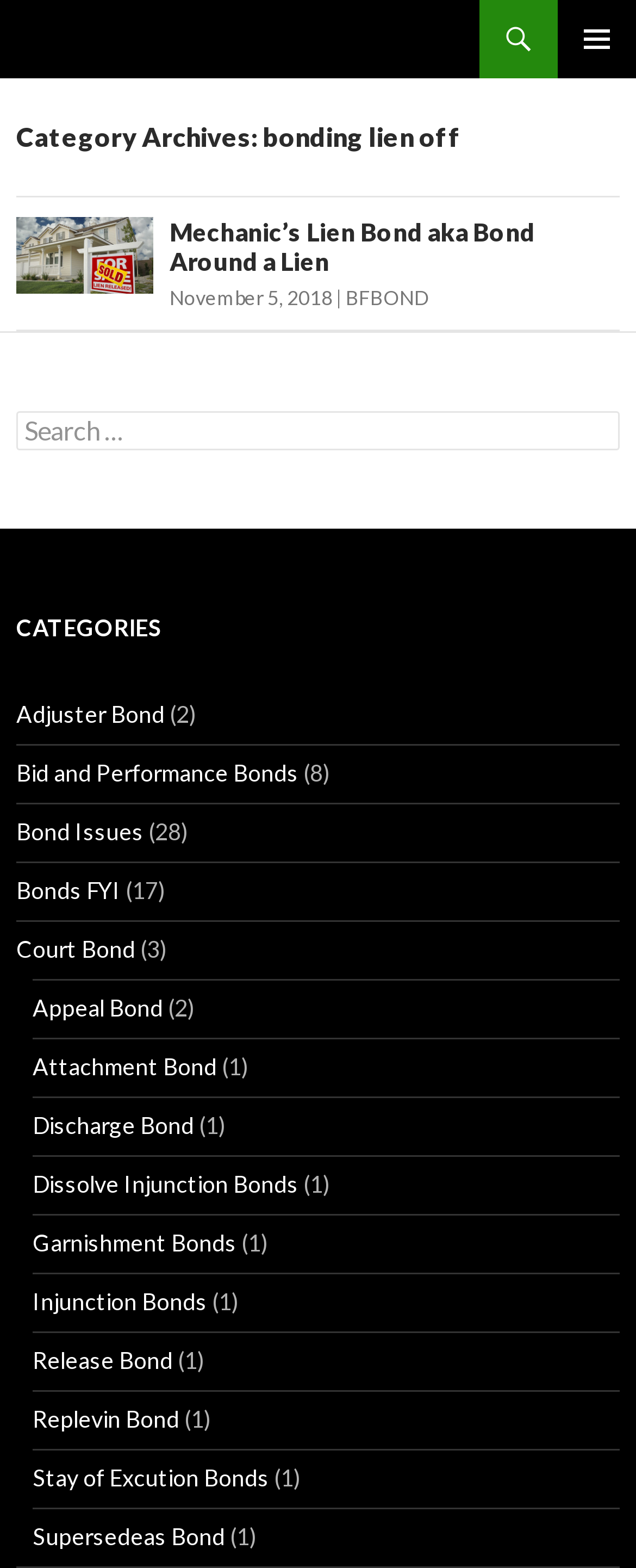Kindly provide the bounding box coordinates of the section you need to click on to fulfill the given instruction: "Click PRIMARY MENU".

[0.877, 0.0, 1.0, 0.05]